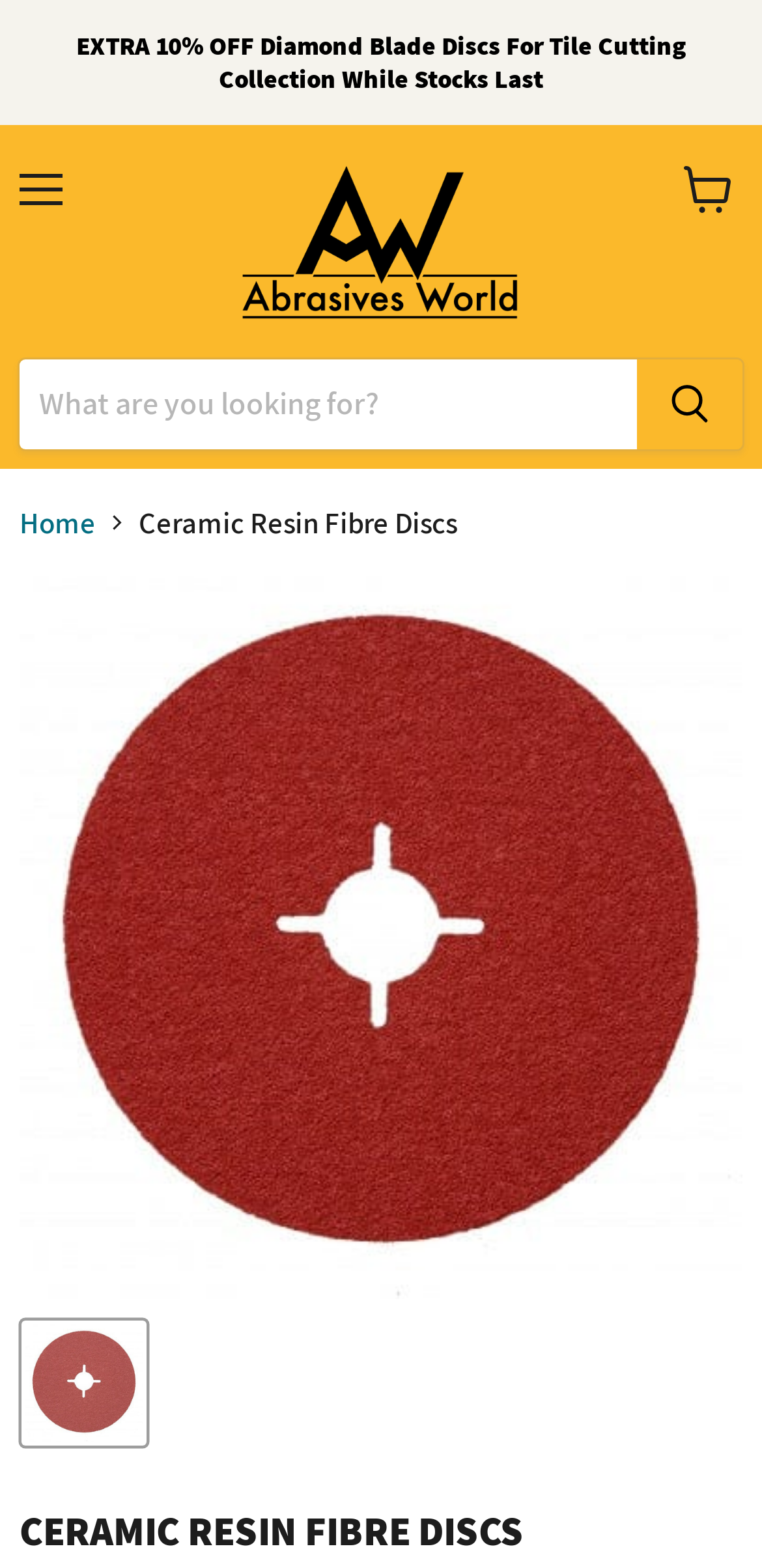What is the purpose of the search bar?
Based on the screenshot, give a detailed explanation to answer the question.

I found a search element with a textbox and a button labeled 'Search', which suggests that the purpose of the search bar is to search for products on the website.